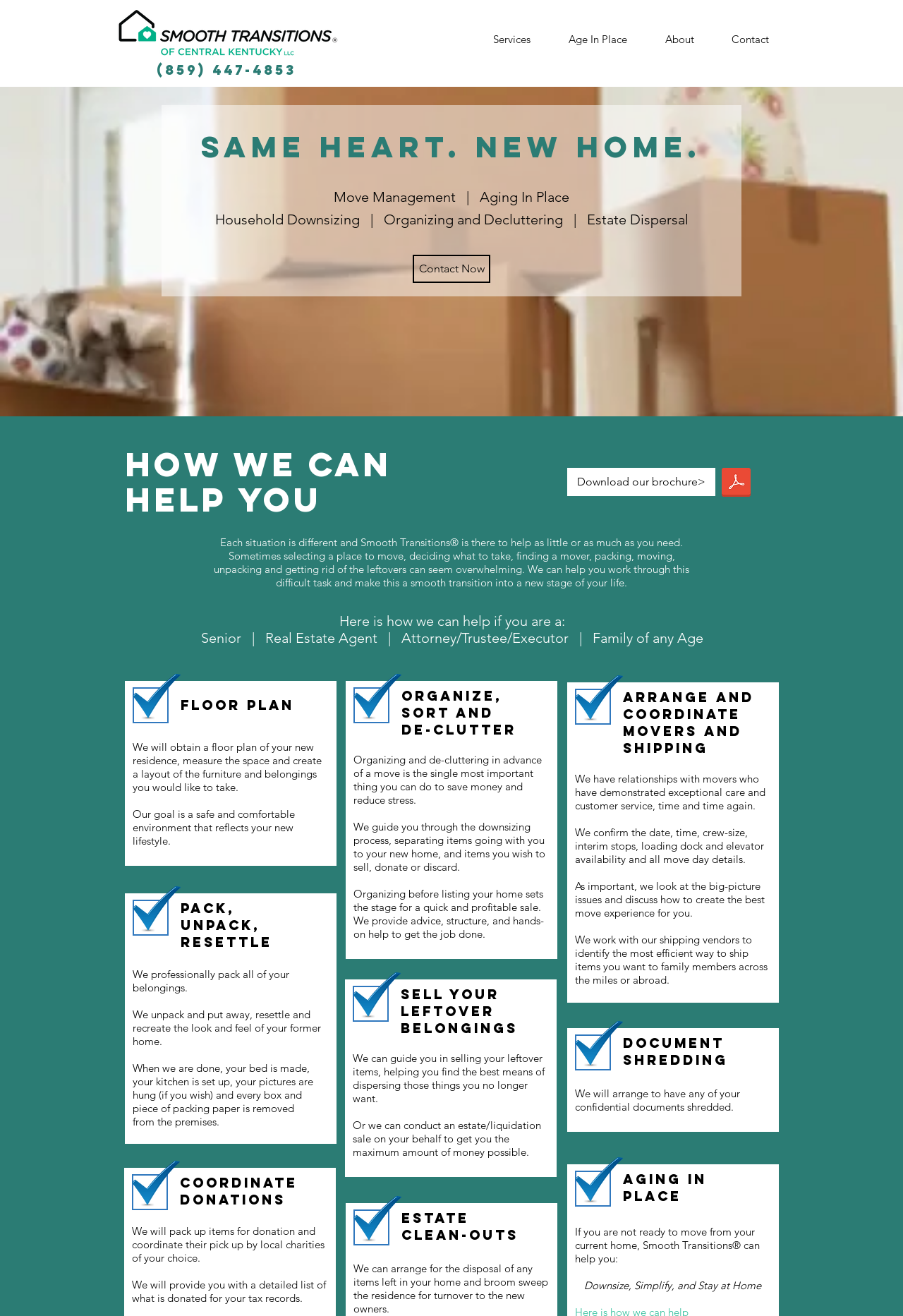What is the phone number of Smooth Transitions?
Refer to the screenshot and answer in one word or phrase.

(859) 447-4853